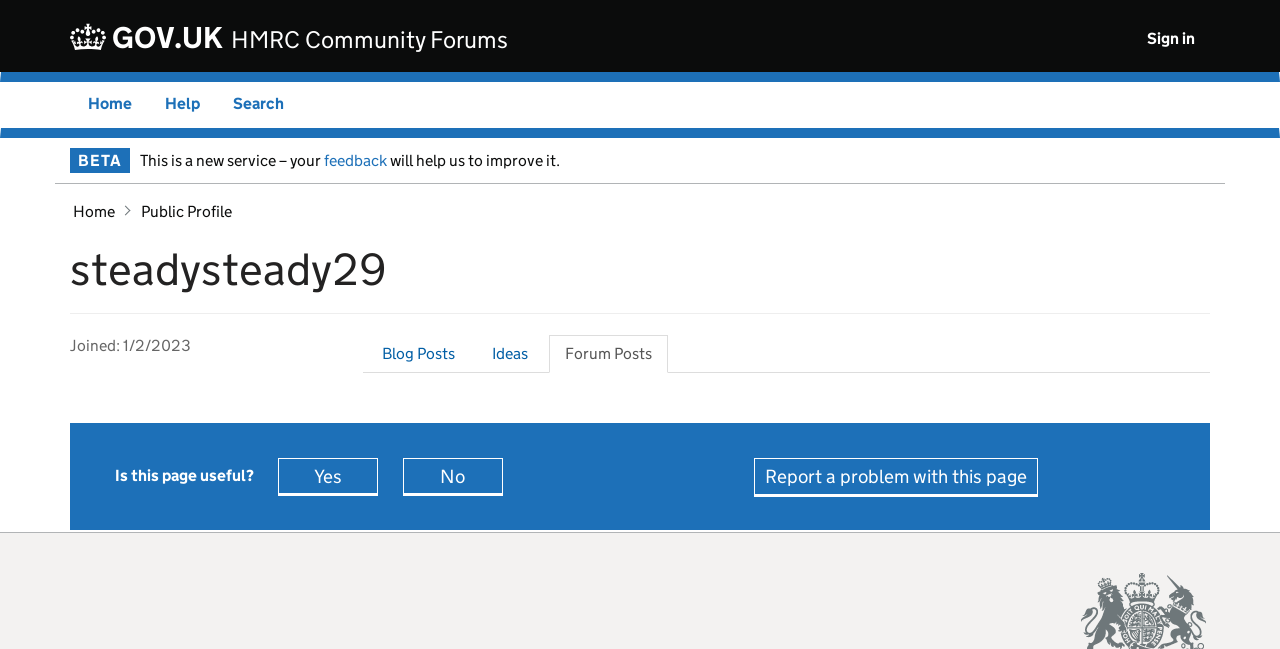Given the element description "Skip to main content", identify the bounding box of the corresponding UI element.

[0.0, 0.0, 0.023, 0.031]